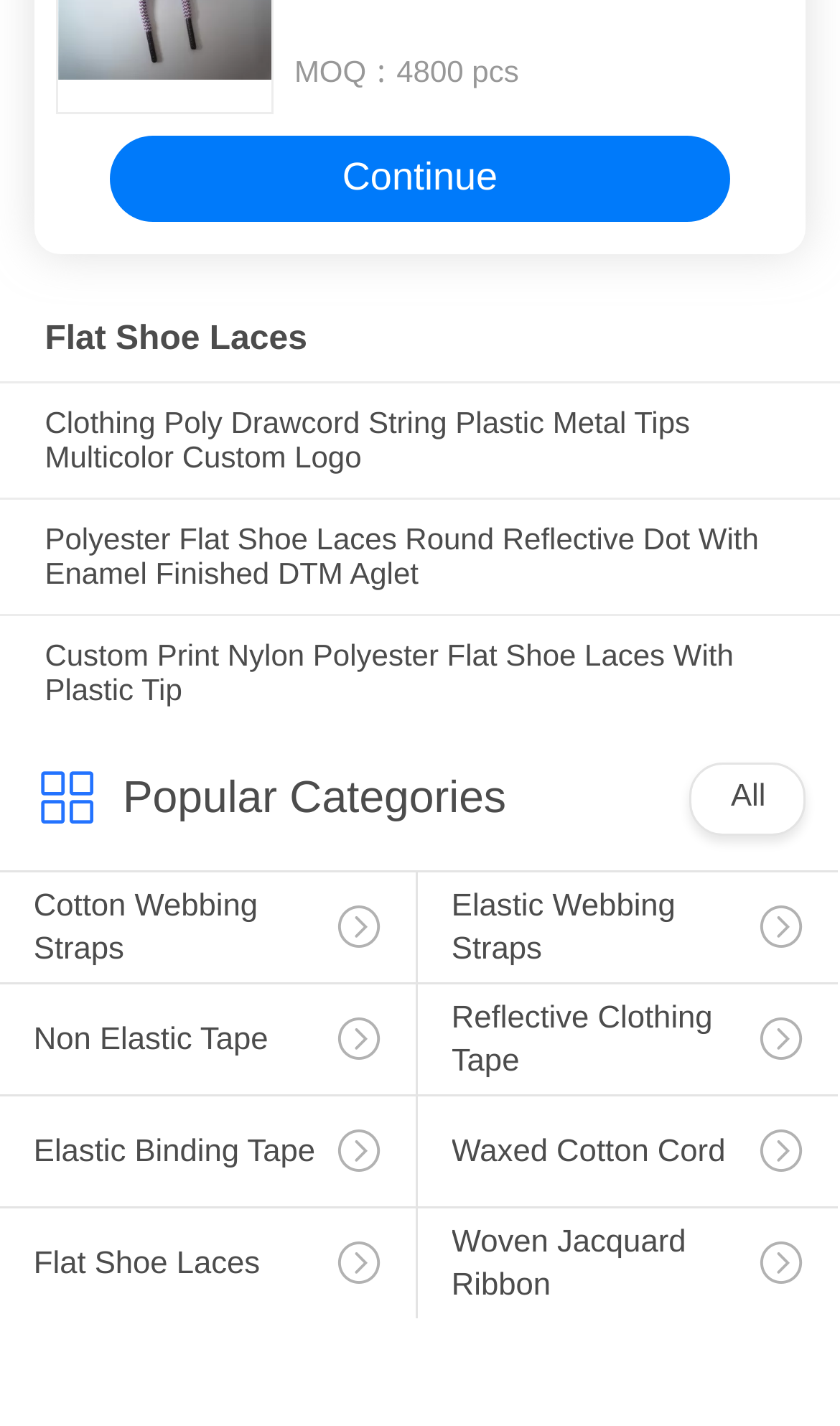Pinpoint the bounding box coordinates of the element to be clicked to execute the instruction: "Learn about 'Cotton Webbing Straps'".

[0.0, 0.611, 0.495, 0.723]